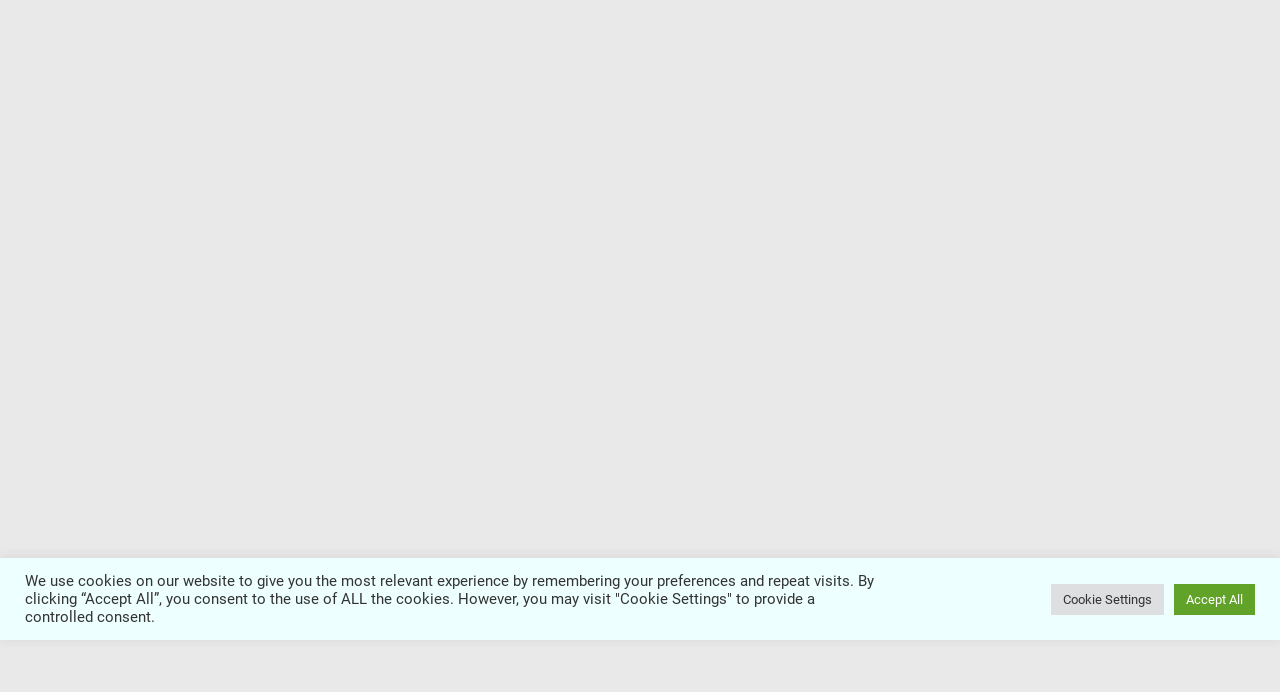Given the webpage screenshot and the description, determine the bounding box coordinates (top-left x, top-left y, bottom-right x, bottom-right y) that define the location of the UI element matching this description: Accept All

[0.917, 0.843, 0.98, 0.888]